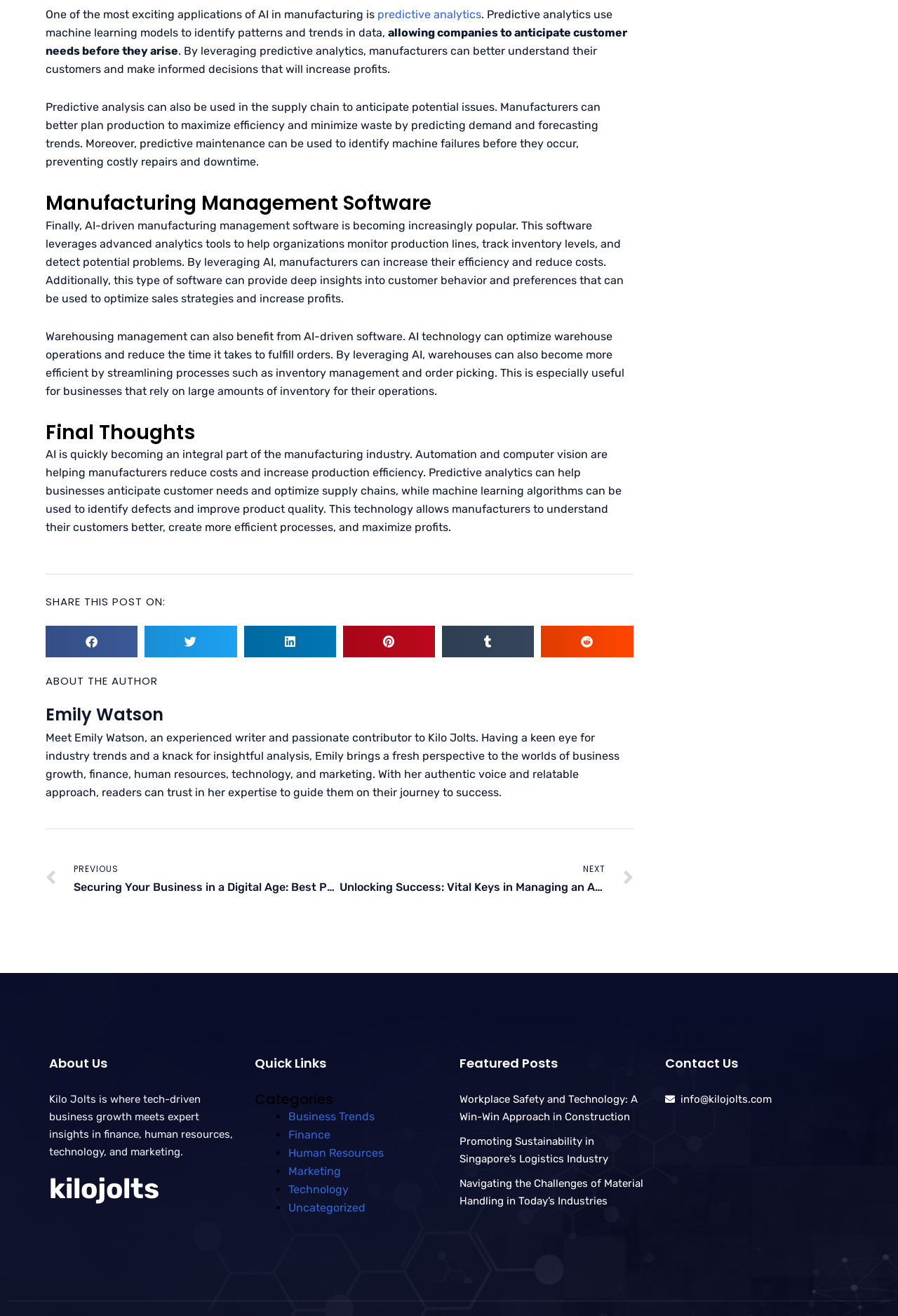Refer to the image and offer a detailed explanation in response to the question: What is the category of the article 'Workplace Safety and Technology: A Win-Win Approach in Construction'?

The category of the article 'Workplace Safety and Technology: A Win-Win Approach in Construction' is likely to be Business Trends, which is one of the categories listed in the 'Categories' section of the webpage.